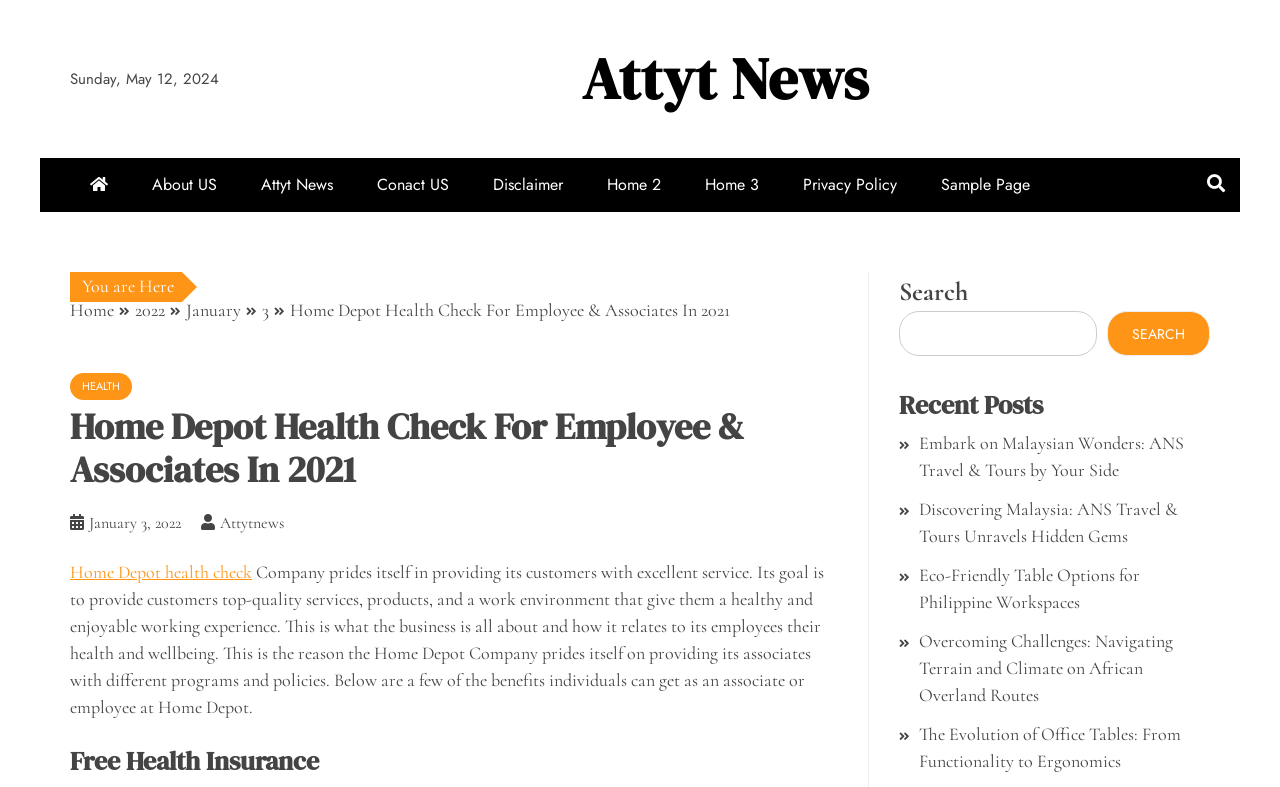Please examine the image and provide a detailed answer to the question: What is the date displayed at the top of the webpage?

I found the date by looking at the top of the webpage, where I saw a static text element with the content 'Sunday, May 12, 2024'.